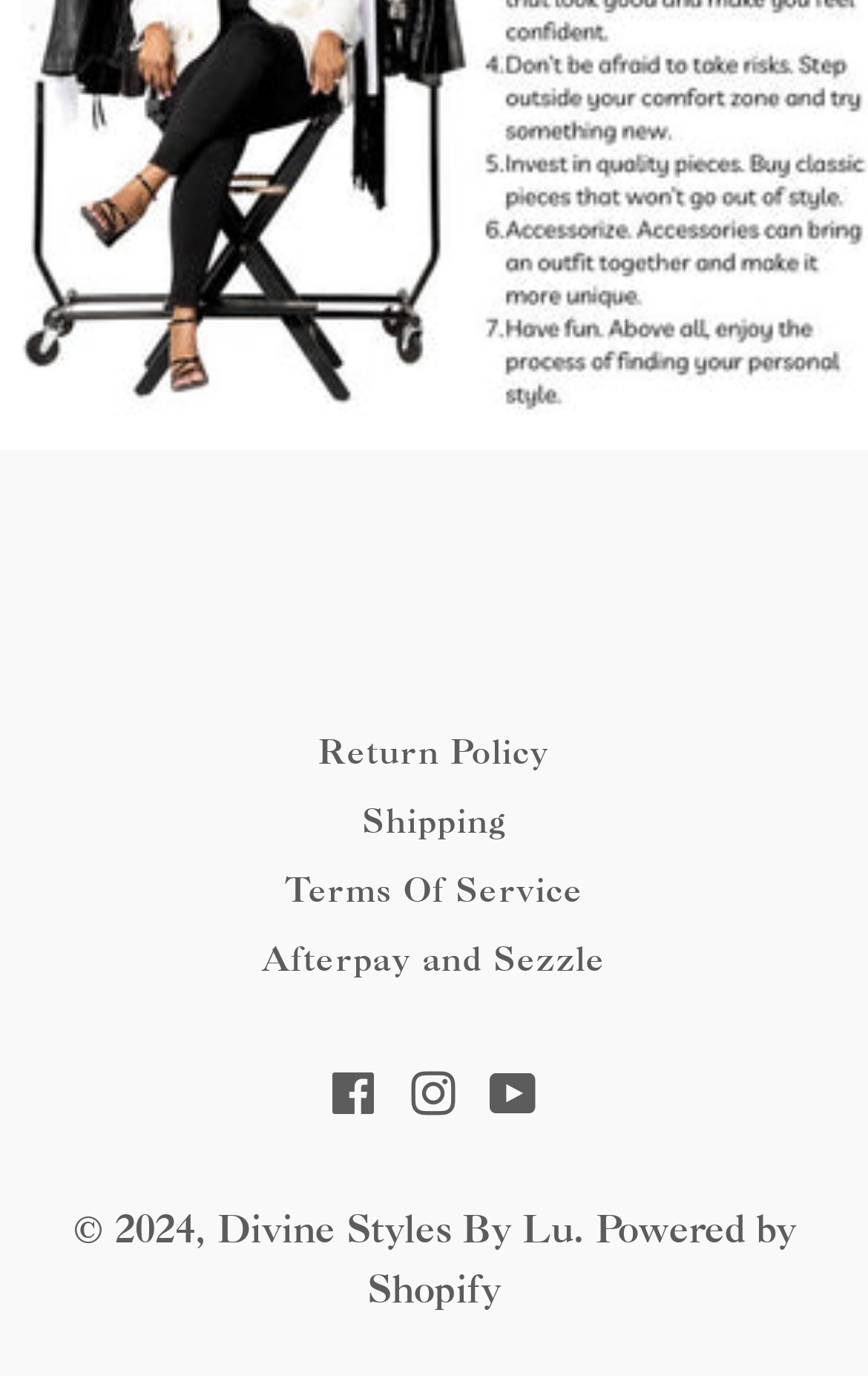Please find the bounding box coordinates of the element's region to be clicked to carry out this instruction: "Visit Facebook page".

[0.381, 0.779, 0.435, 0.813]